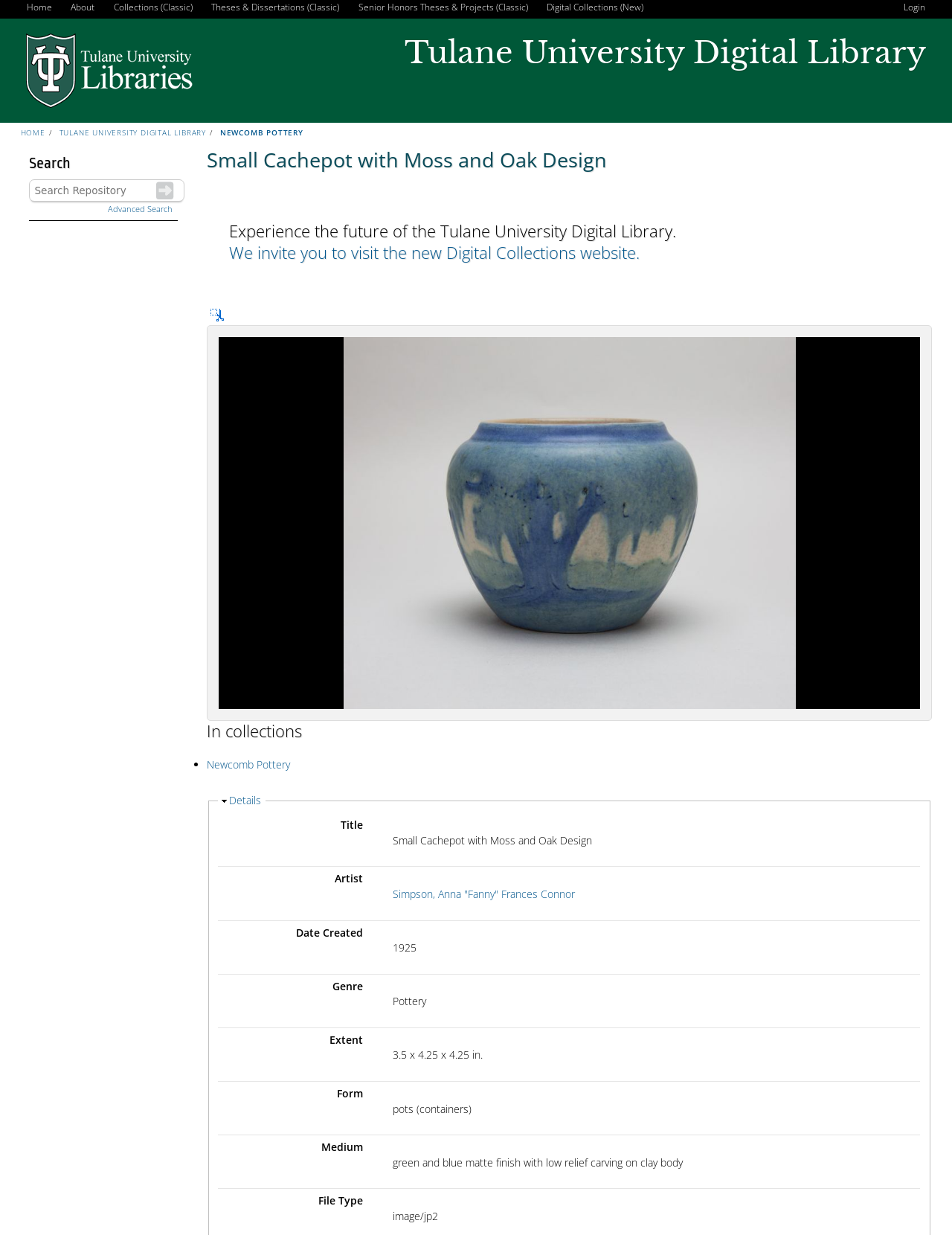Bounding box coordinates are specified in the format (top-left x, top-left y, bottom-right x, bottom-right y). All values are floating point numbers bounded between 0 and 1. Please provide the bounding box coordinate of the region this sentence describes: Digital Collections (New)

[0.573, 0.0, 0.678, 0.012]